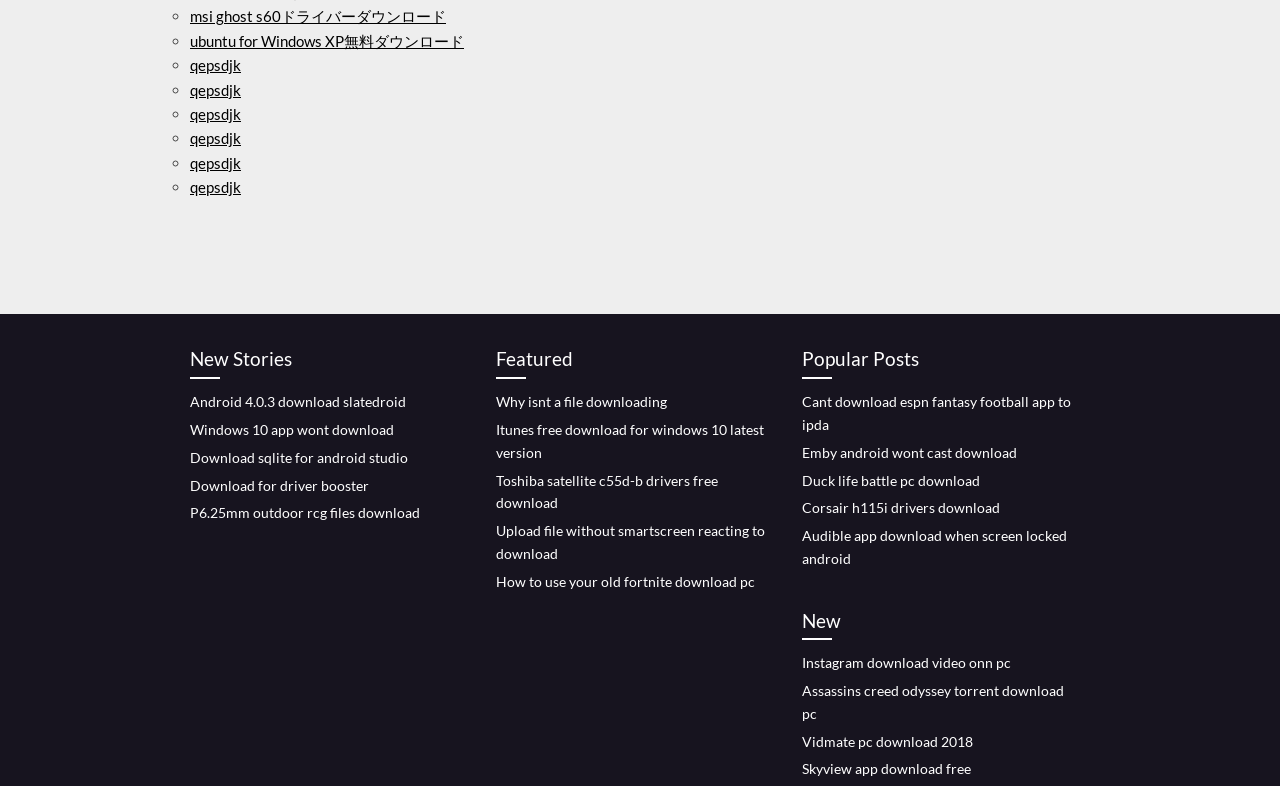How many links are there on this webpage?
Using the visual information, respond with a single word or phrase.

26